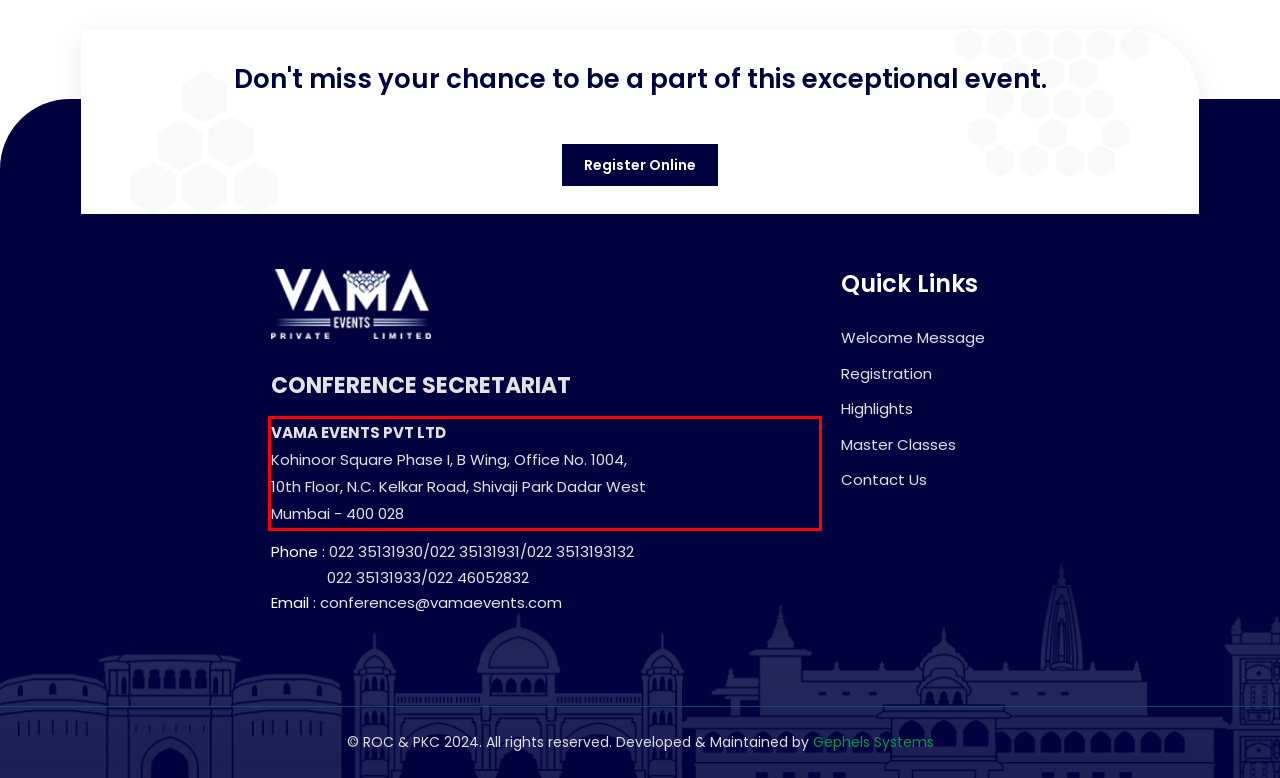Examine the screenshot of the webpage, locate the red bounding box, and perform OCR to extract the text contained within it.

VAMA EVENTS PVT LTD Kohinoor Square Phase I, B Wing, Office No. 1004, 10th Floor, N.C. Kelkar Road, Shivaji Park Dadar West Mumbai - 400 028